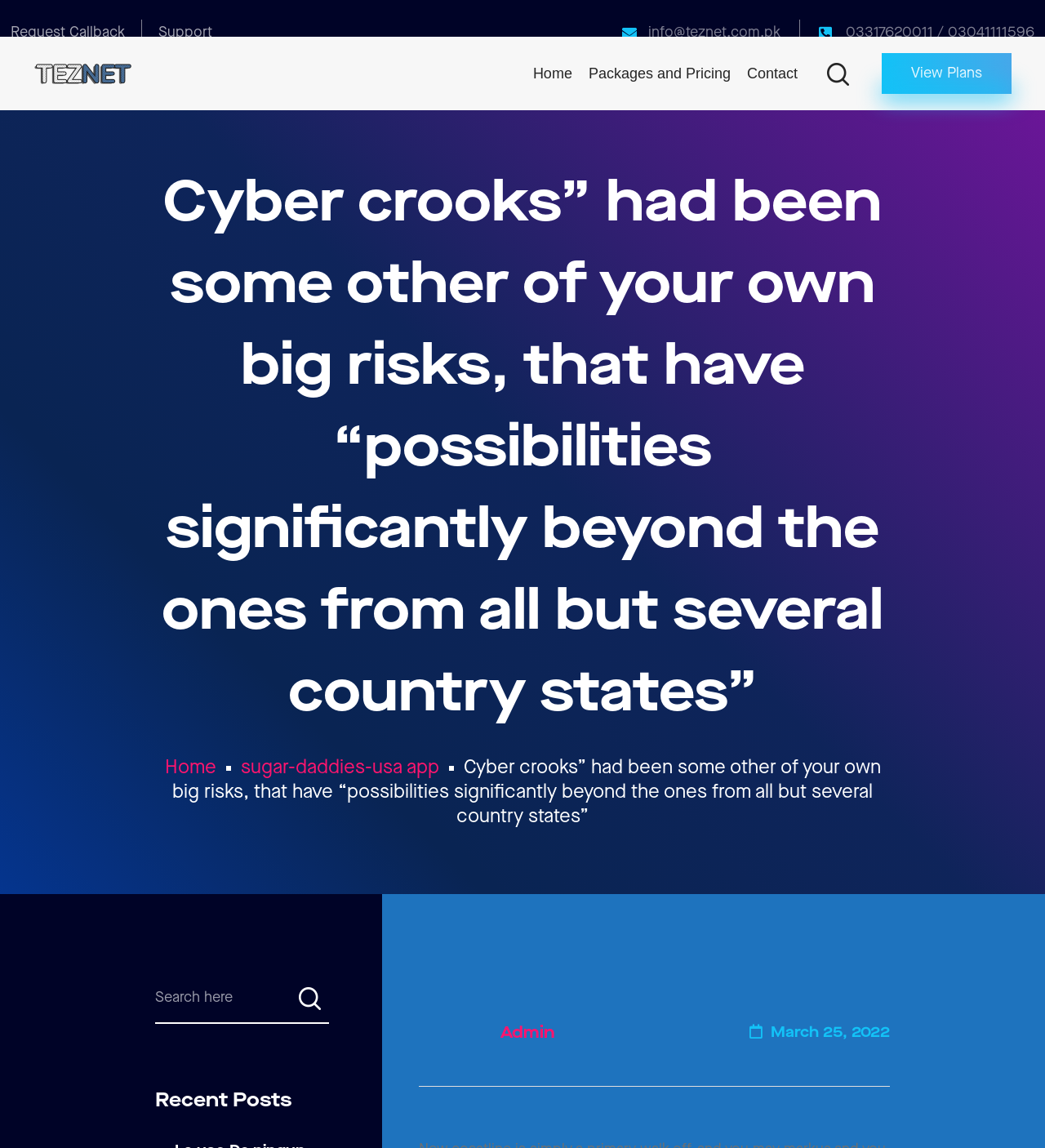What is the purpose of the button at the bottom right?
Please respond to the question with as much detail as possible.

I found the button by looking at the bottom right of the page, where it says 'View Plans'. This button is likely used to view the plans or packages offered by the company.